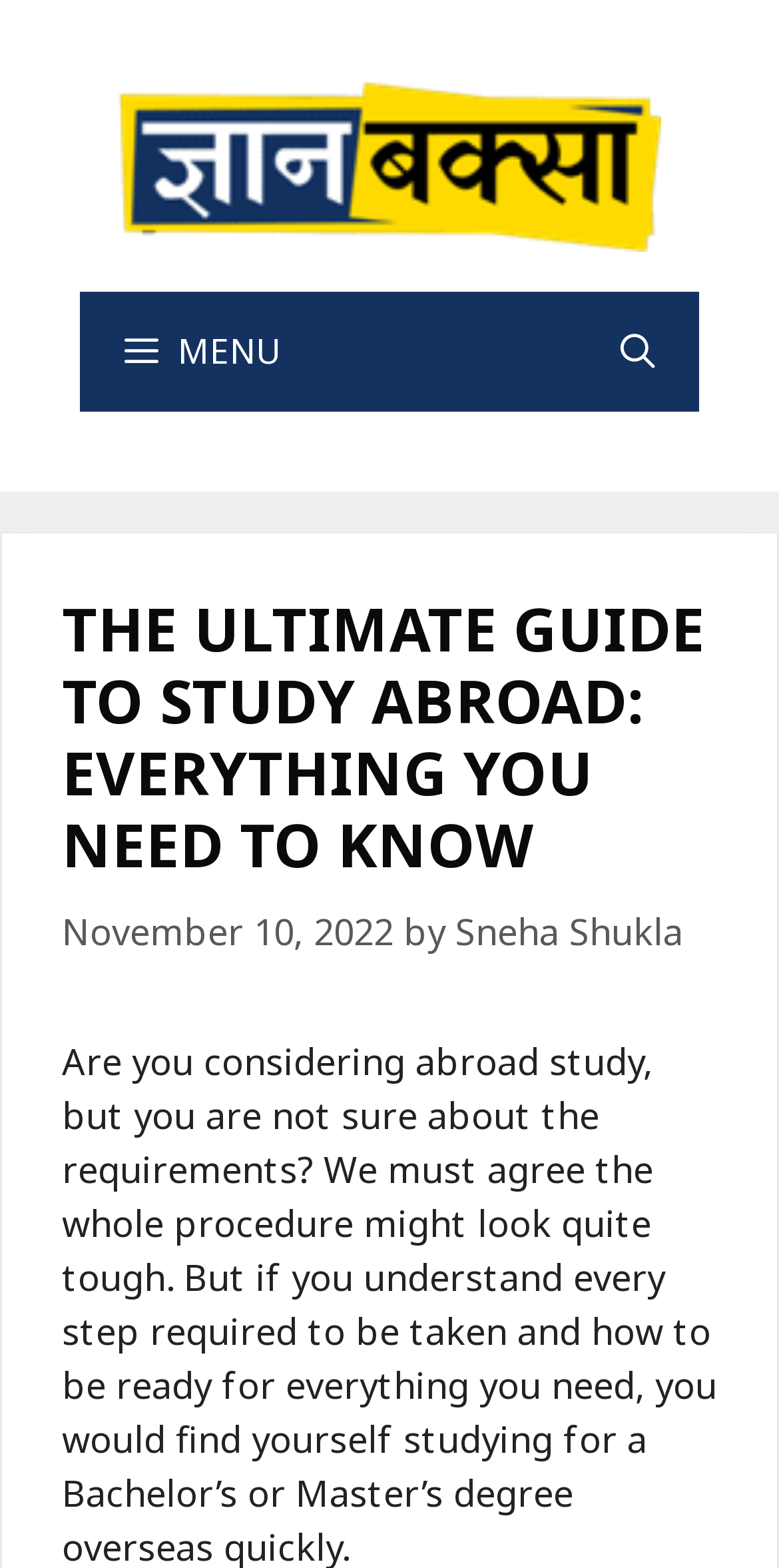What is the date of the latest article?
Look at the screenshot and provide an in-depth answer.

The date of the latest article can be found in the time element within the header section, which contains the static text 'November 10, 2022'.